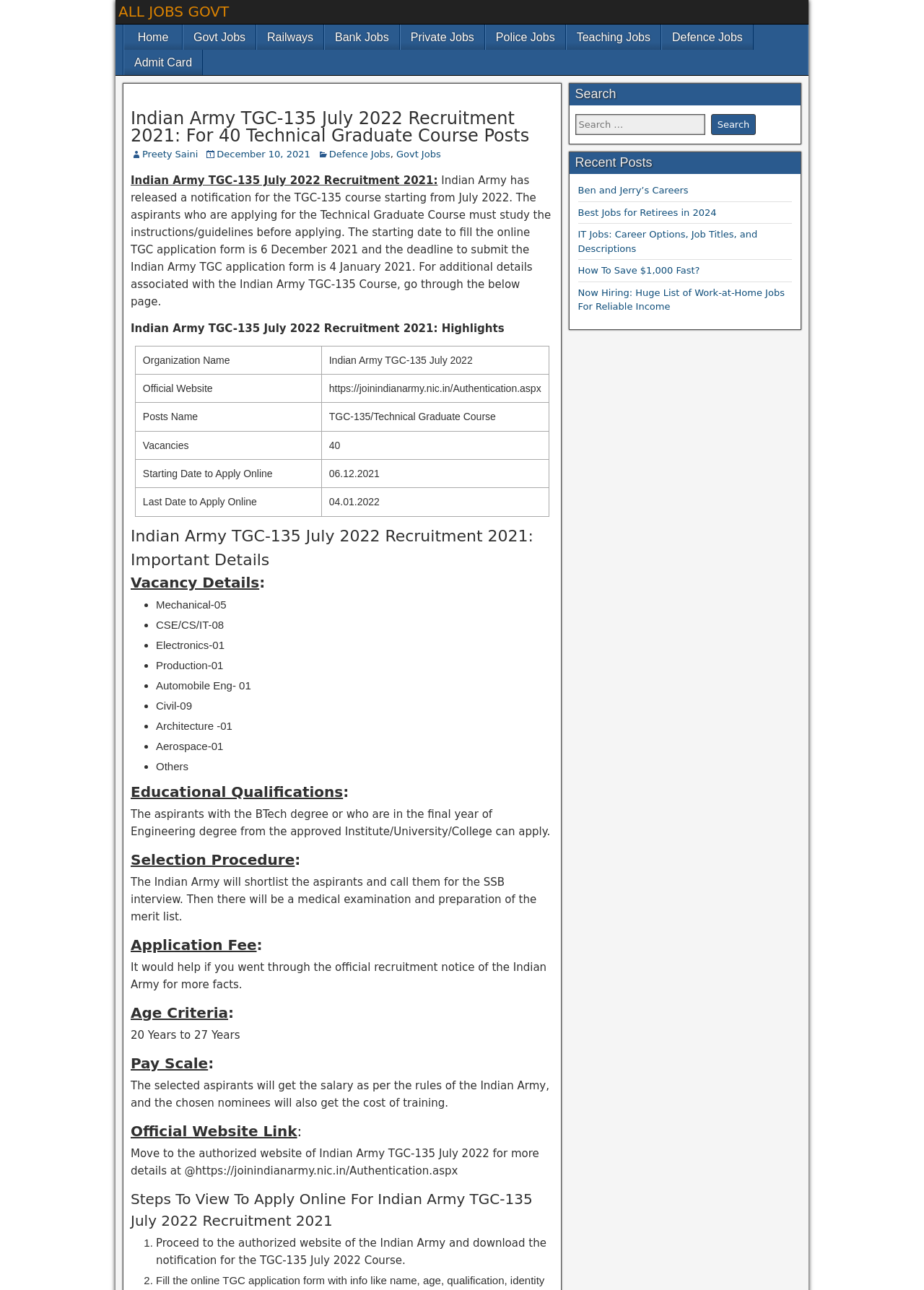Please identify the bounding box coordinates of the clickable element to fulfill the following instruction: "View the 'Defence Jobs' category". The coordinates should be four float numbers between 0 and 1, i.e., [left, top, right, bottom].

[0.716, 0.019, 0.815, 0.039]